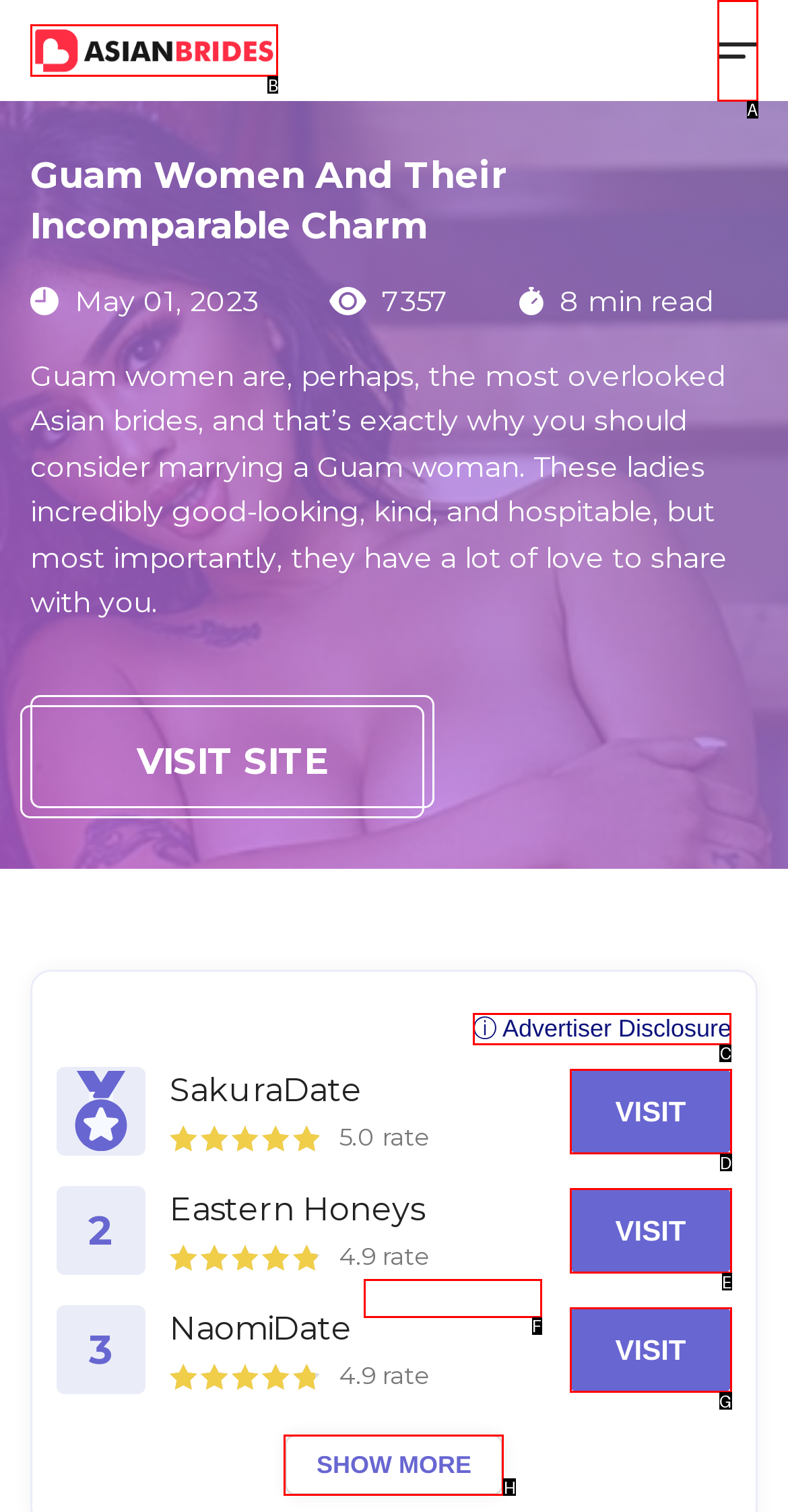Tell me which one HTML element I should click to complete the following instruction: Check the 'Advertiser Disclosure'
Answer with the option's letter from the given choices directly.

C